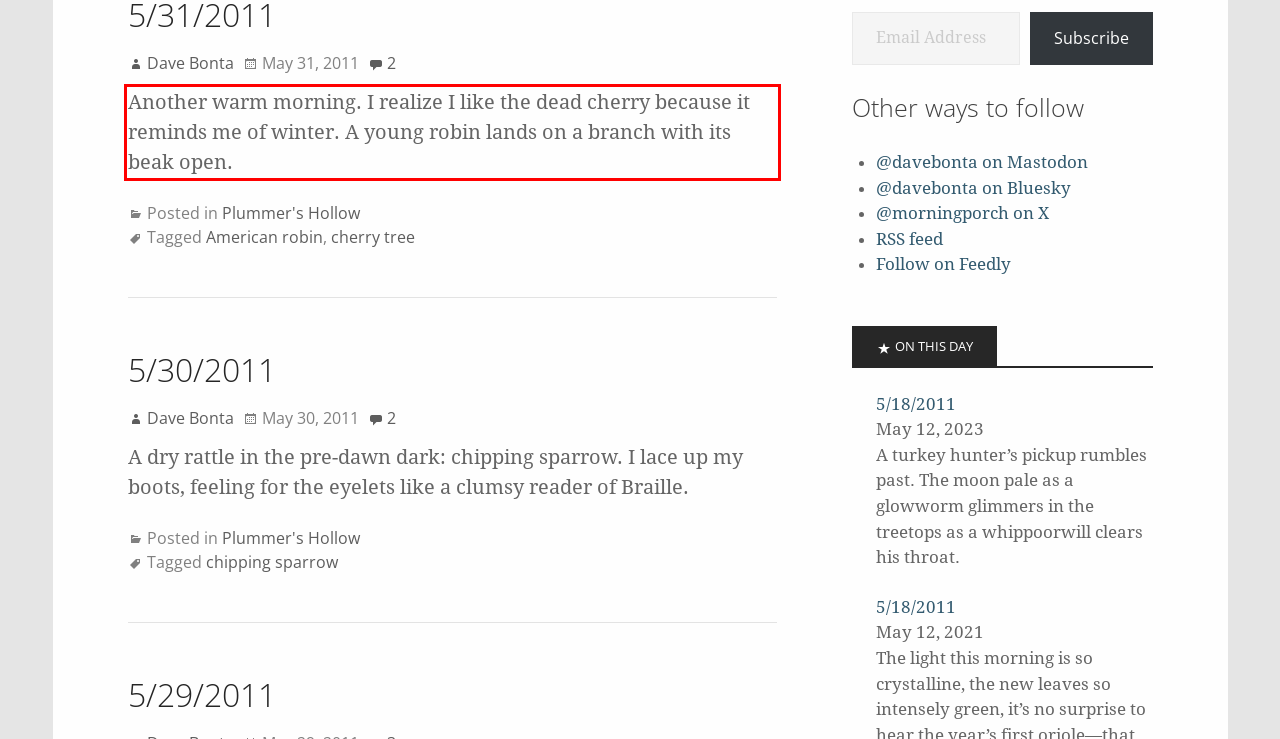Given the screenshot of a webpage, identify the red rectangle bounding box and recognize the text content inside it, generating the extracted text.

Another warm morning. I realize I like the dead cherry because it reminds me of winter. A young robin lands on a branch with its beak open.